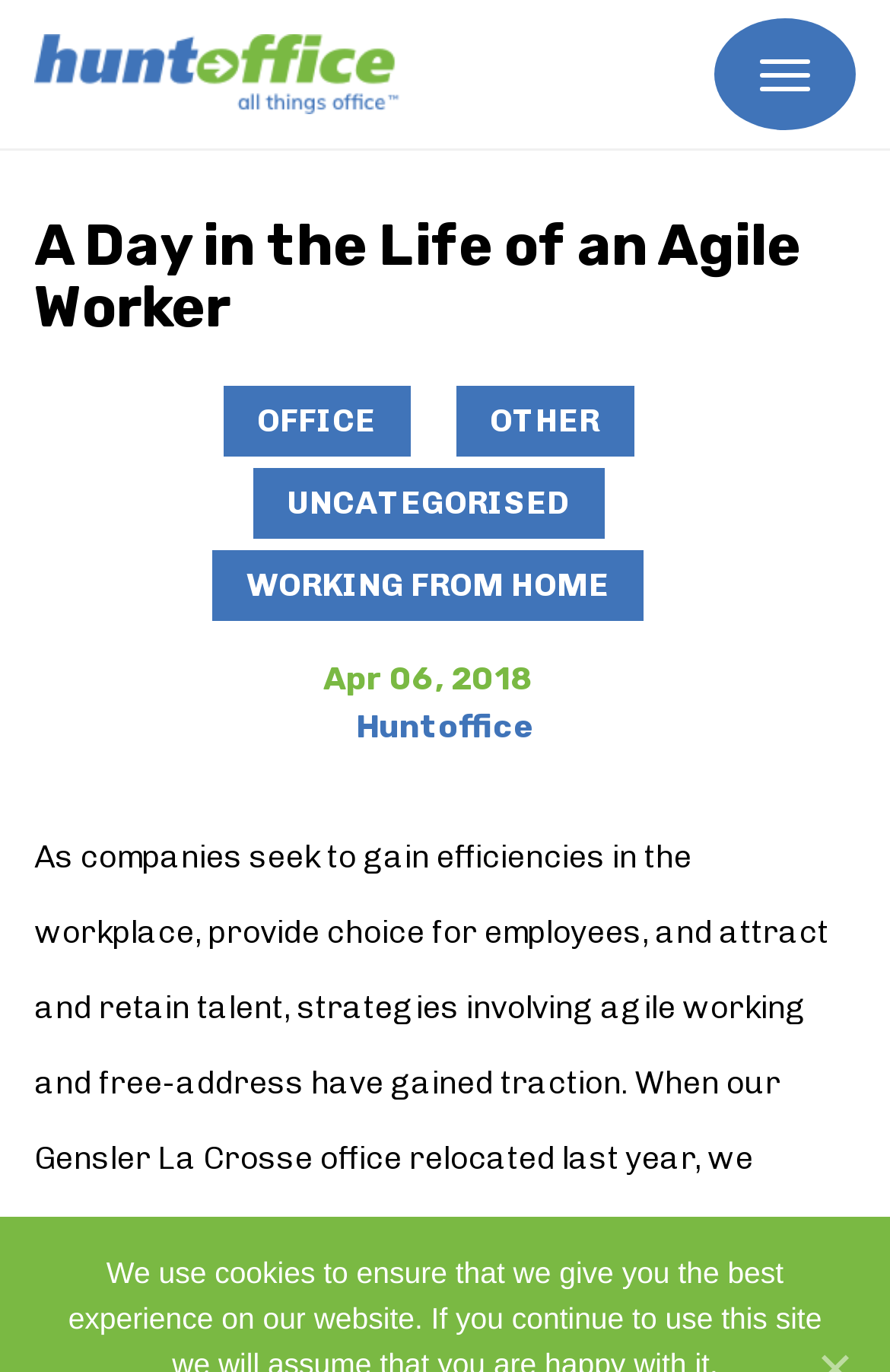Summarize the webpage with intricate details.

The webpage is about "A Day in the Life of an Agile Worker" and appears to be a blog post or article on the HuntOffice.com website. At the top left corner, there is a logo image with a link to the website's homepage. 

Below the logo, there is a prominent heading that matches the title of the webpage, "A Day in the Life of an Agile Worker". 

To the right of the logo, there is a button, but its purpose is unclear. 

The webpage has a navigation menu with four links: "OFFICE", "OTHER", "UNCATEGORISED", and "WORKING FROM HOME", which are positioned horizontally and centered near the top of the page. 

Further down, there is a publication date "Apr 06, 2018" and the author's name "Huntoffice" displayed in a smaller font size.